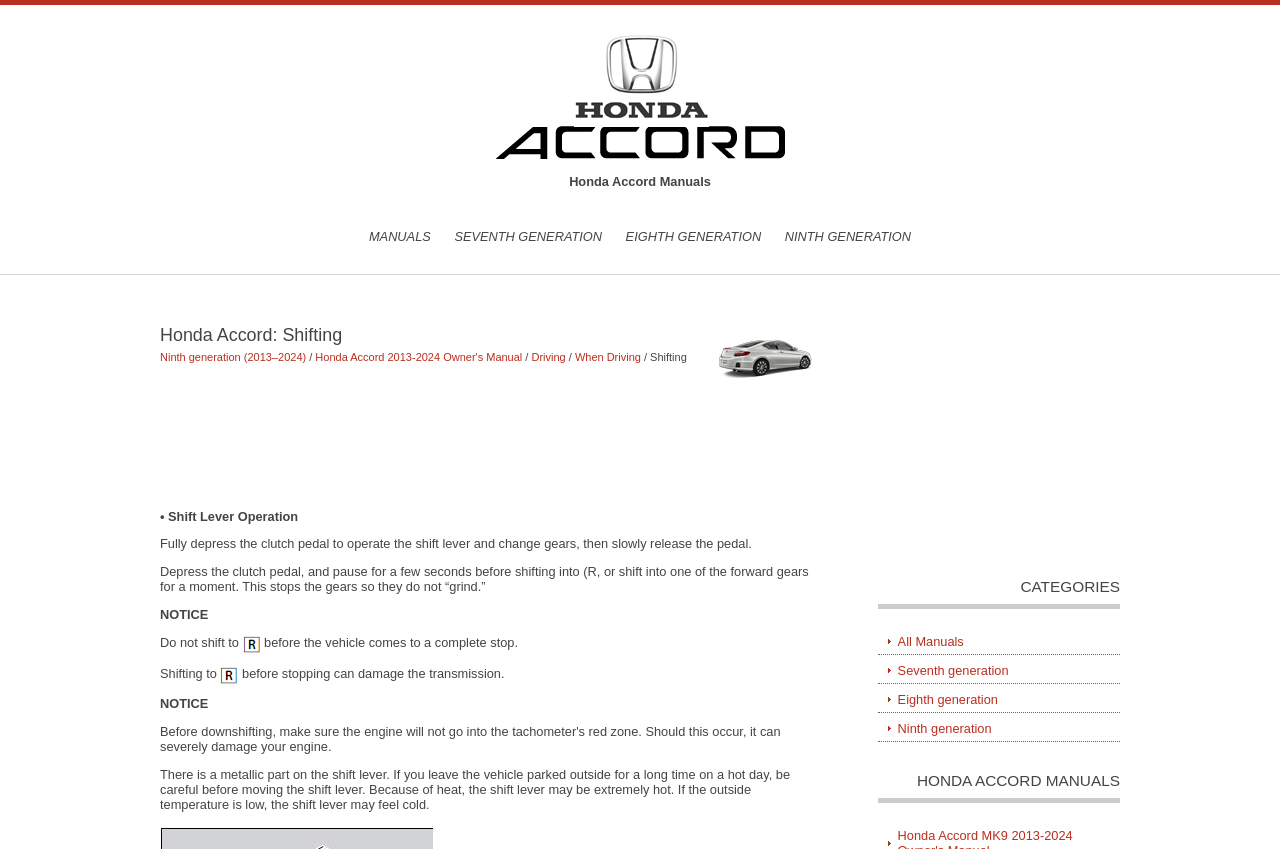Please determine the bounding box coordinates of the element's region to click for the following instruction: "View Driving instructions".

[0.415, 0.413, 0.442, 0.428]